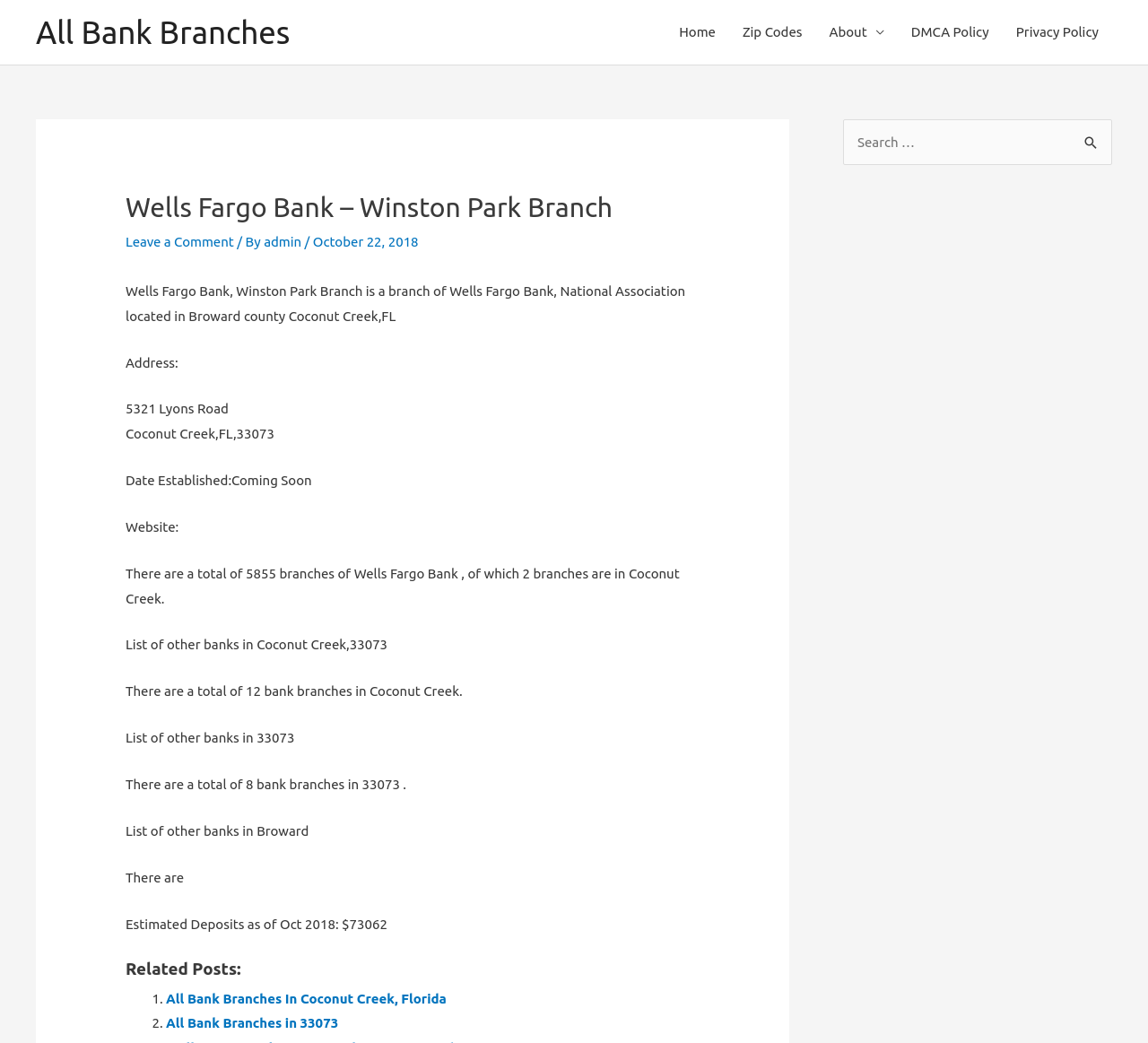Determine the bounding box for the described HTML element: "parent_node: Search for: value="Search"". Ensure the coordinates are four float numbers between 0 and 1 in the format [left, top, right, bottom].

[0.934, 0.114, 0.969, 0.15]